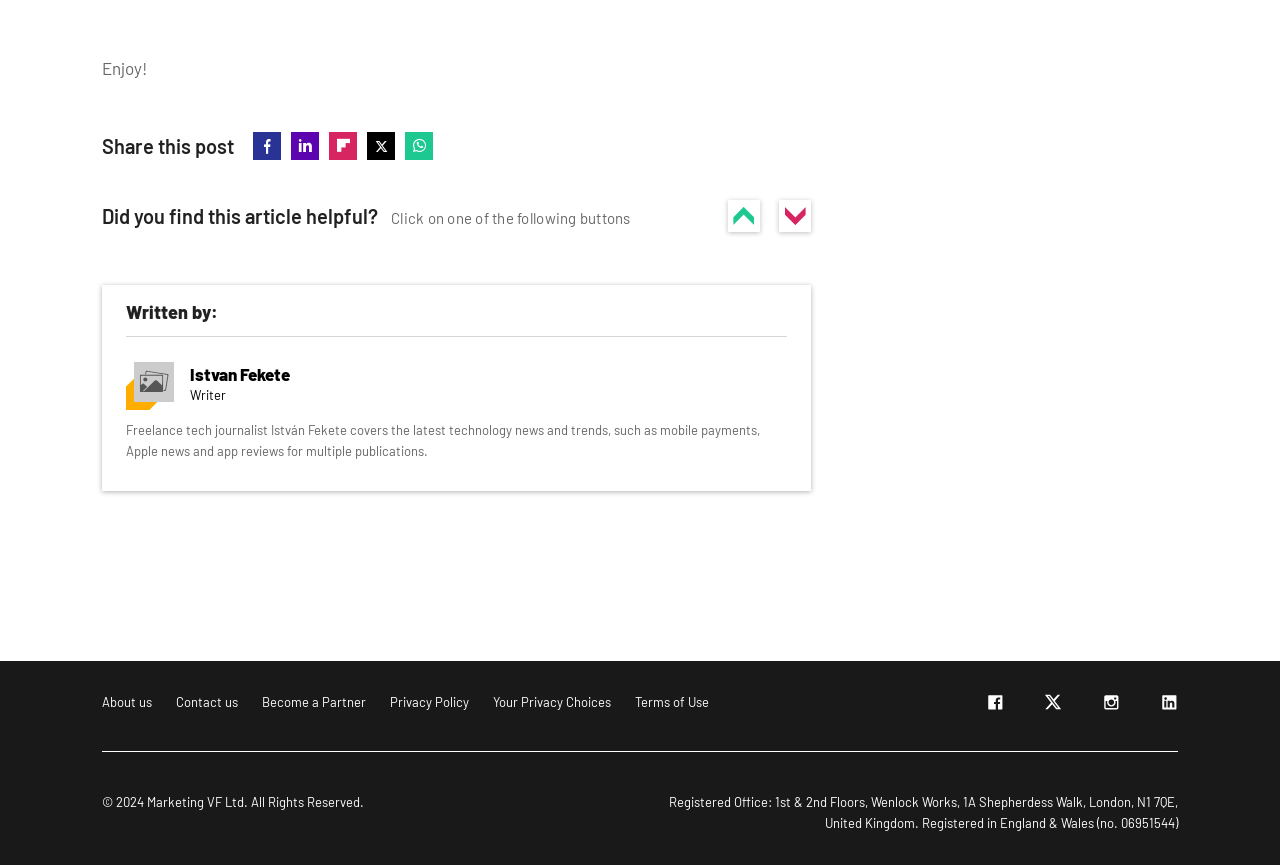Provide a brief response to the question below using a single word or phrase: 
What is the author's profession?

Freelance tech journalist